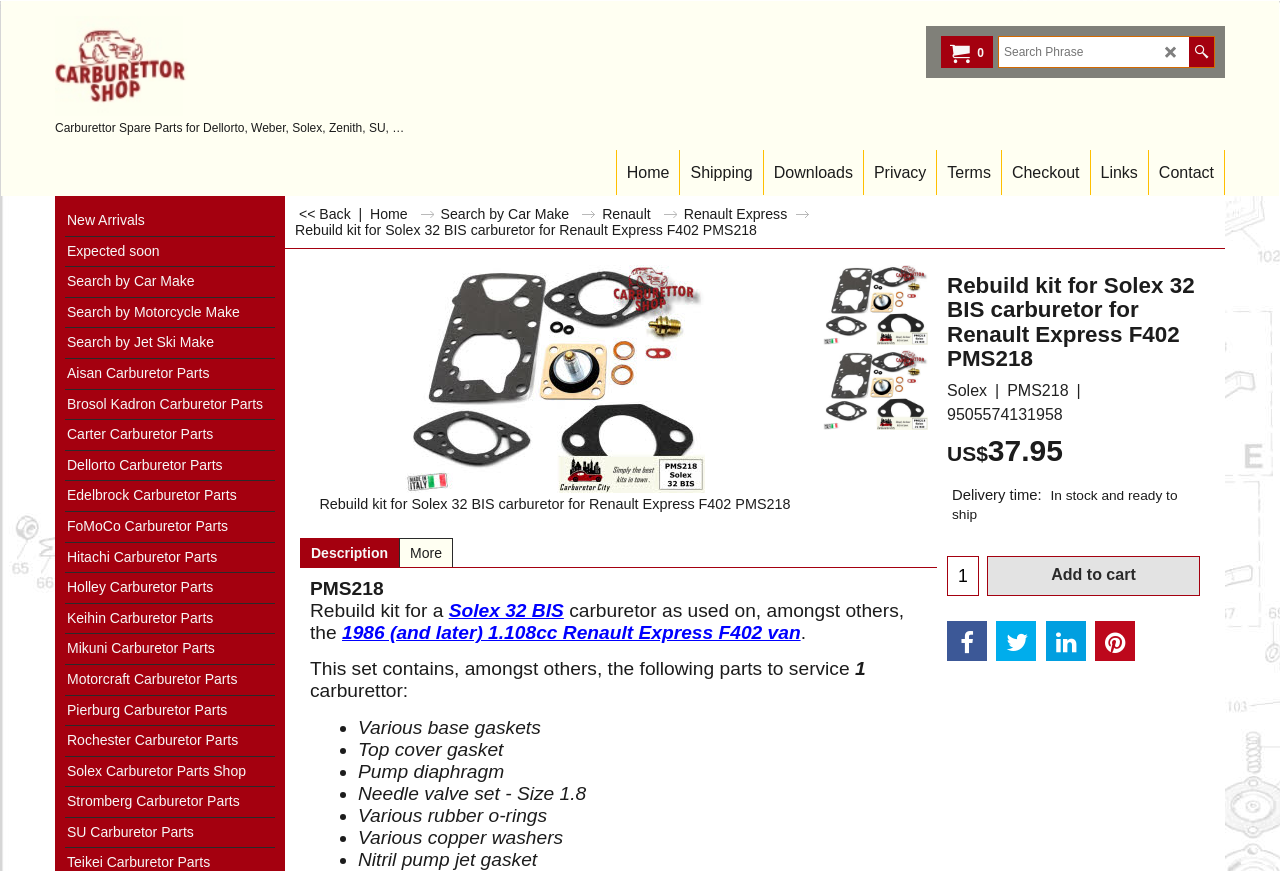What is the part number of the rebuild kit?
Provide a comprehensive and detailed answer to the question.

The part number of the rebuild kit can be determined by looking at the text 'Rebuild kit for Solex 32 BIS carburetor for Renault Express F402 PMS218' which indicates that the part number is PMS218.